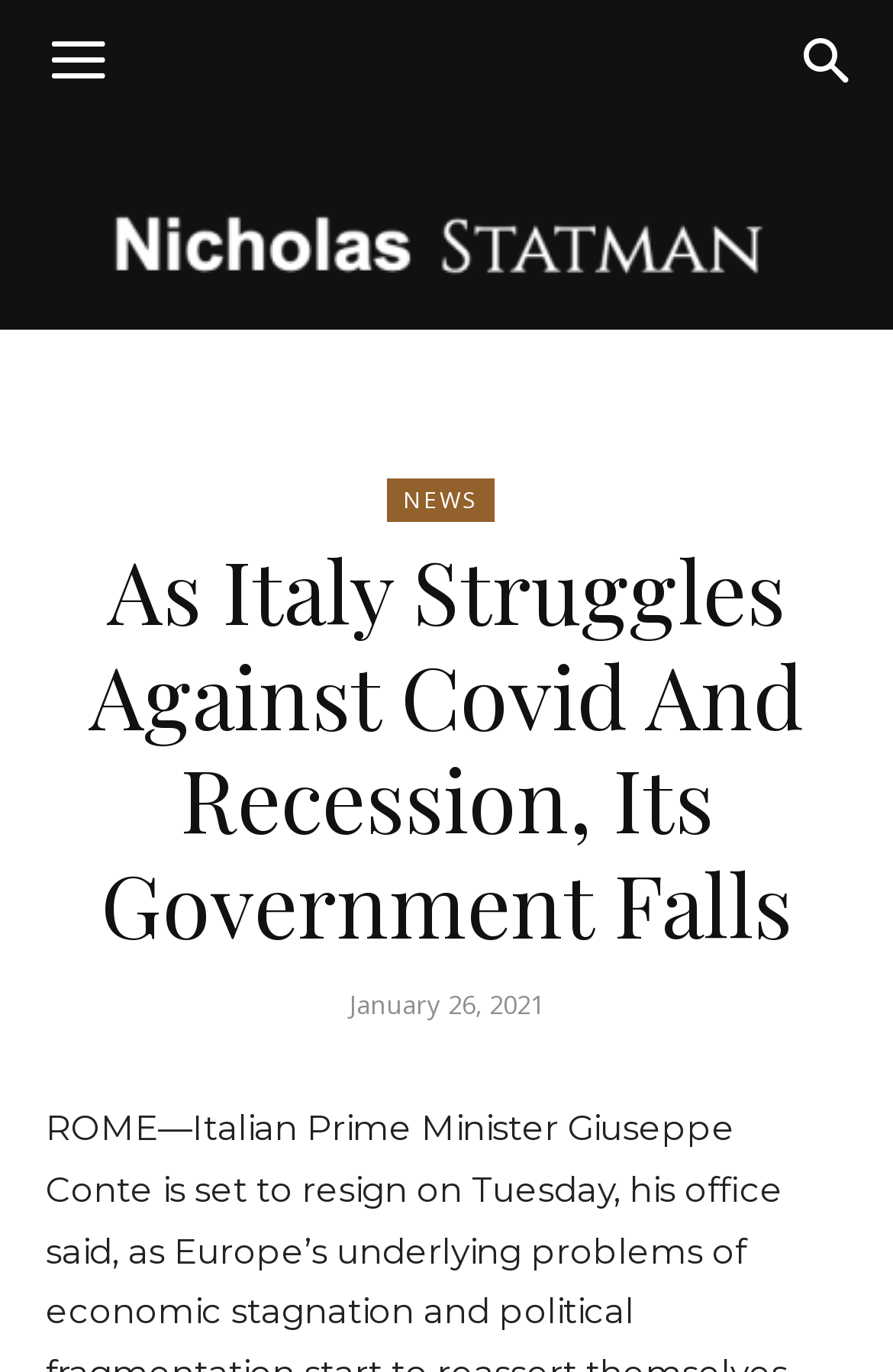When was the article published?
Based on the content of the image, thoroughly explain and answer the question.

The publication date of the article can be found by looking at the time element with the text 'January 26, 2021' which is located below the article title.